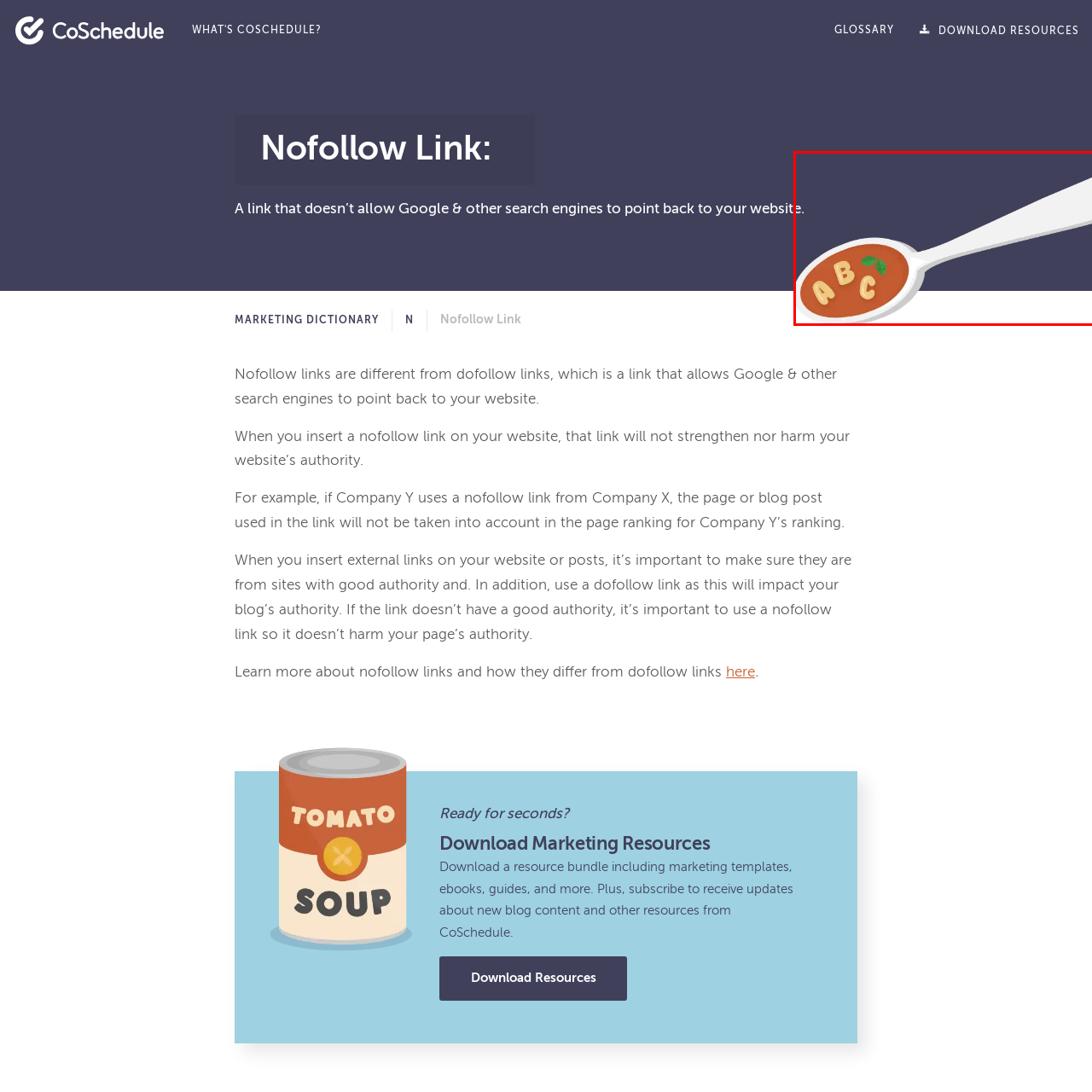Please analyze the image enclosed within the red bounding box and provide a comprehensive answer to the following question based on the image: What is the color of the leaf on the spoon?

The caption describes the spoon as having a small green leaf, which adds a pop of color to the overall design and complements the warm tone of the soup.